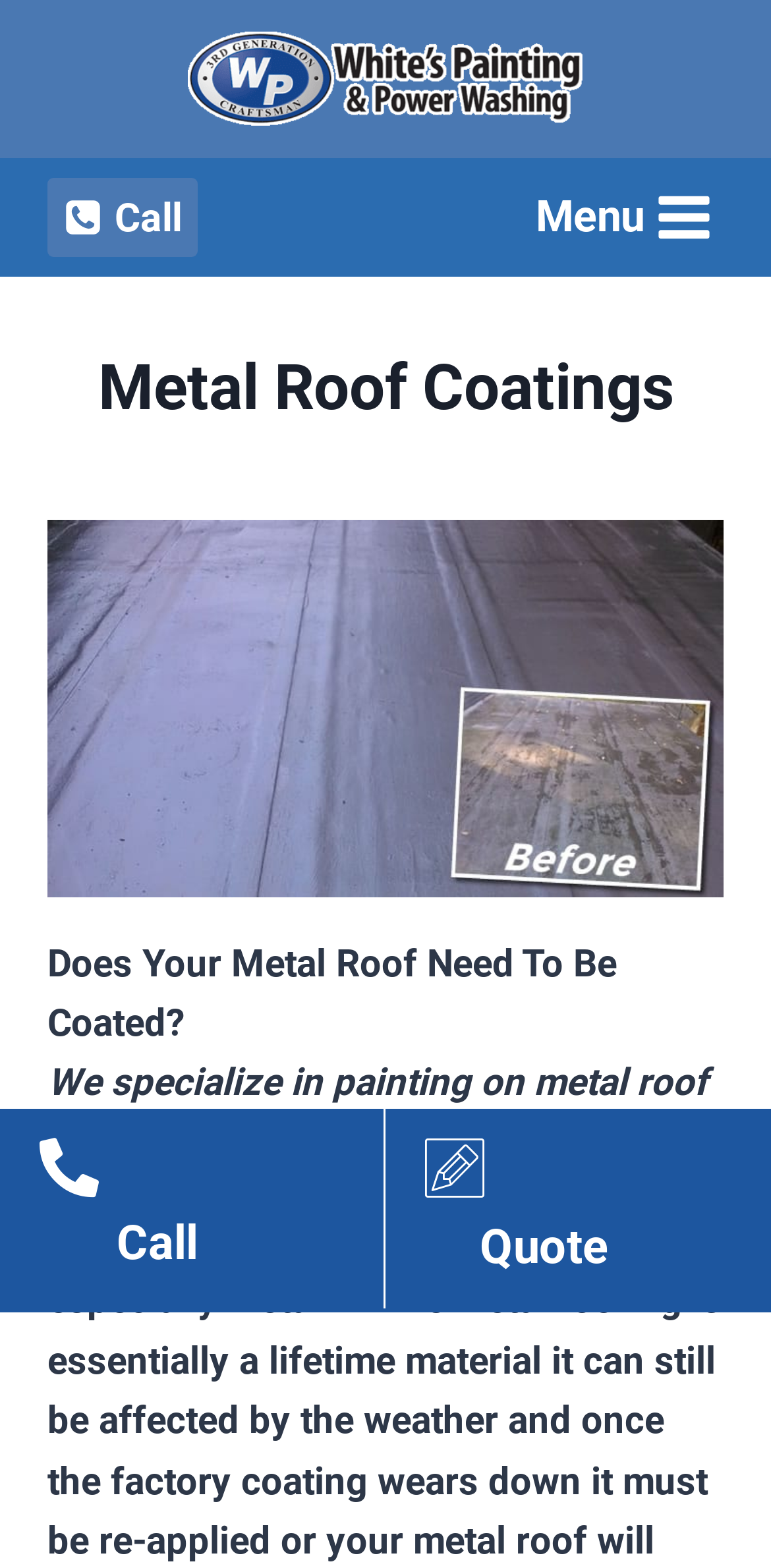Explain the webpage in detail, including its primary components.

The webpage is about White's Painting and Power Washing, a company that specializes in metal roof coatings for commercial, industrial, and agricultural metal roofing. 

At the top left of the page, there is a logo of White's Painting & Power Washing, accompanied by a phone call link with a phone icon. 

To the right of the logo, there is an "Open menu" button, which is currently not expanded. When expanded, it displays a menu with the title "Menu" and a toggle menu icon.

Below the top section, there is a header section with a heading "Metal Roof Coatings" and an image related to metal roof coatings. 

Underneath the header, there is a paragraph of text that asks "Does Your Metal Roof Need To Be Coated?" and another paragraph that describes the company's specialization in painting on metal roof coatings.

At the bottom of the page, there are two headings, "Call" and "Quote", positioned side by side, with "Call" on the left and "Quote" on the right.